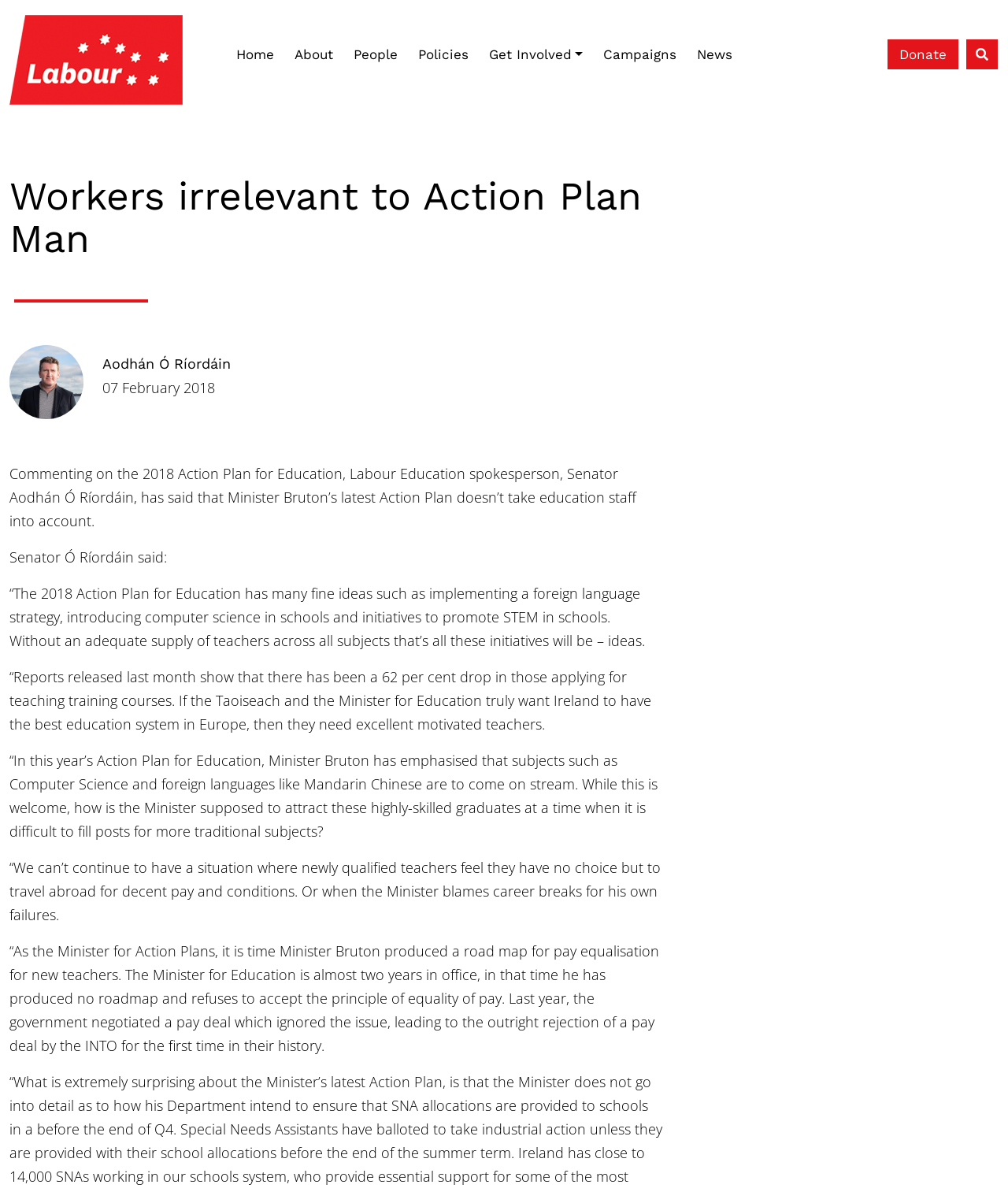Locate the bounding box coordinates of the region to be clicked to comply with the following instruction: "read more from the lifestyle section". The coordinates must be four float numbers between 0 and 1, in the form [left, top, right, bottom].

None